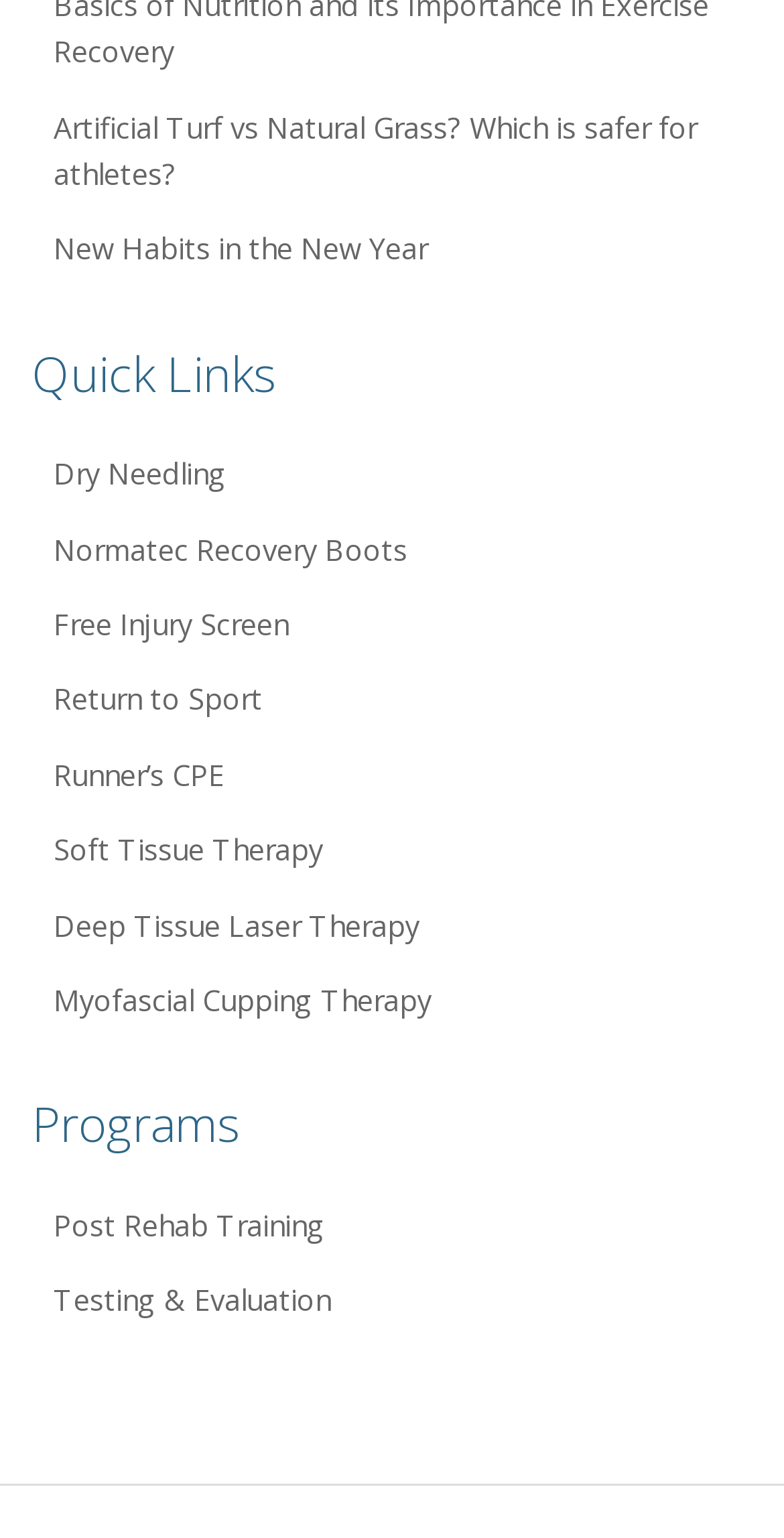Could you indicate the bounding box coordinates of the region to click in order to complete this instruction: "Toggle the menu".

None